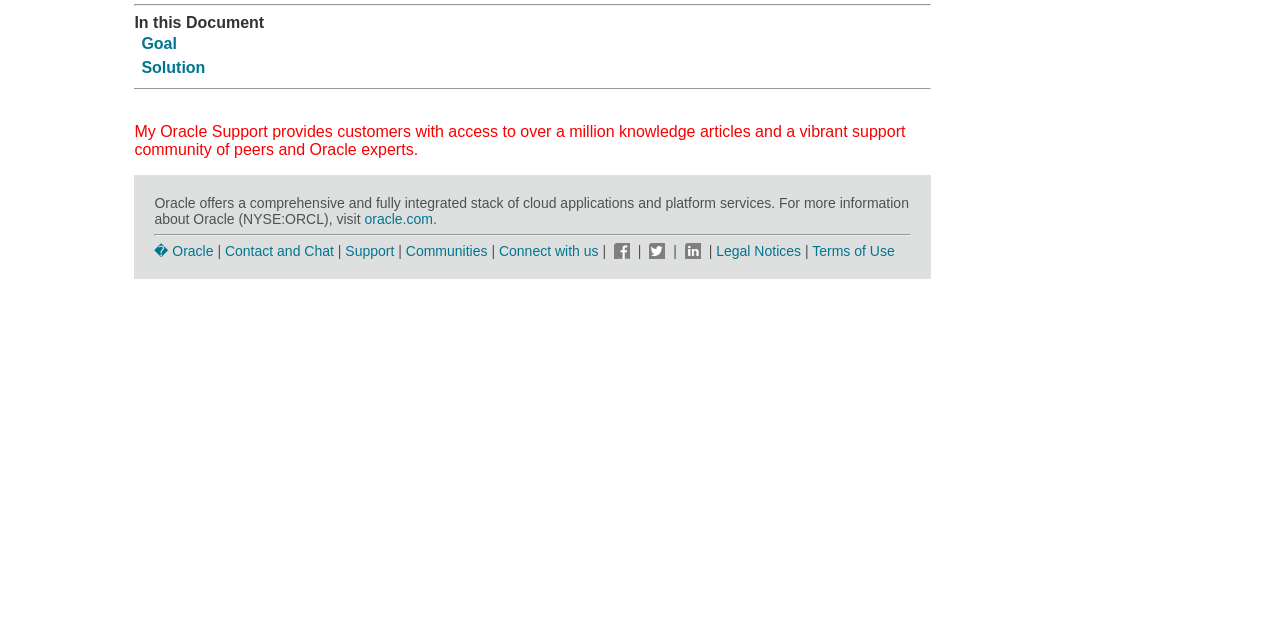Please find the bounding box coordinates (top-left x, top-left y, bottom-right x, bottom-right y) in the screenshot for the UI element described as follows: Communities

[0.317, 0.379, 0.381, 0.404]